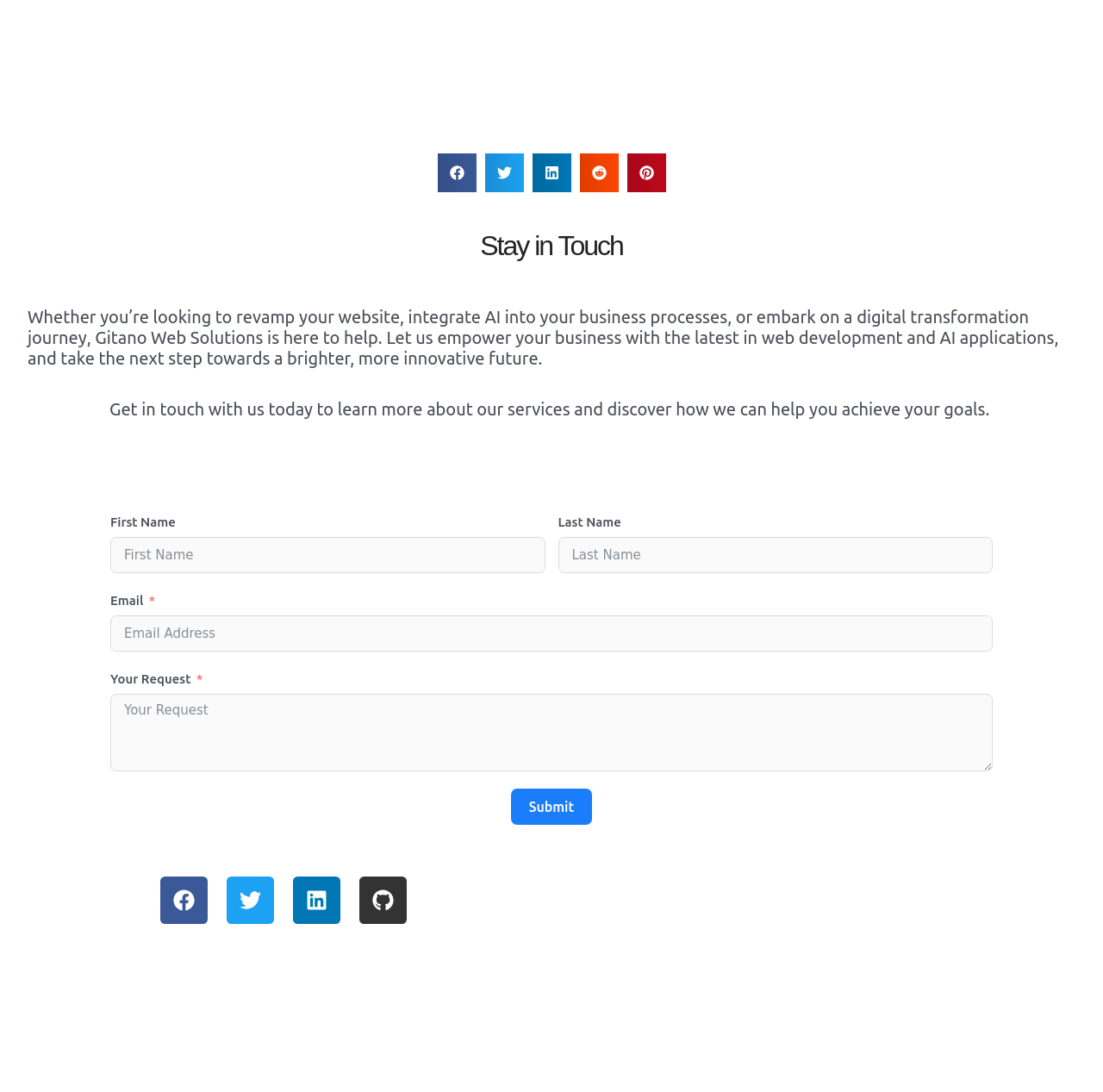Provide the bounding box coordinates of the HTML element this sentence describes: "aria-label="Share on pinterest"". The bounding box coordinates consist of four float numbers between 0 and 1, i.e., [left, top, right, bottom].

[0.568, 0.14, 0.604, 0.176]